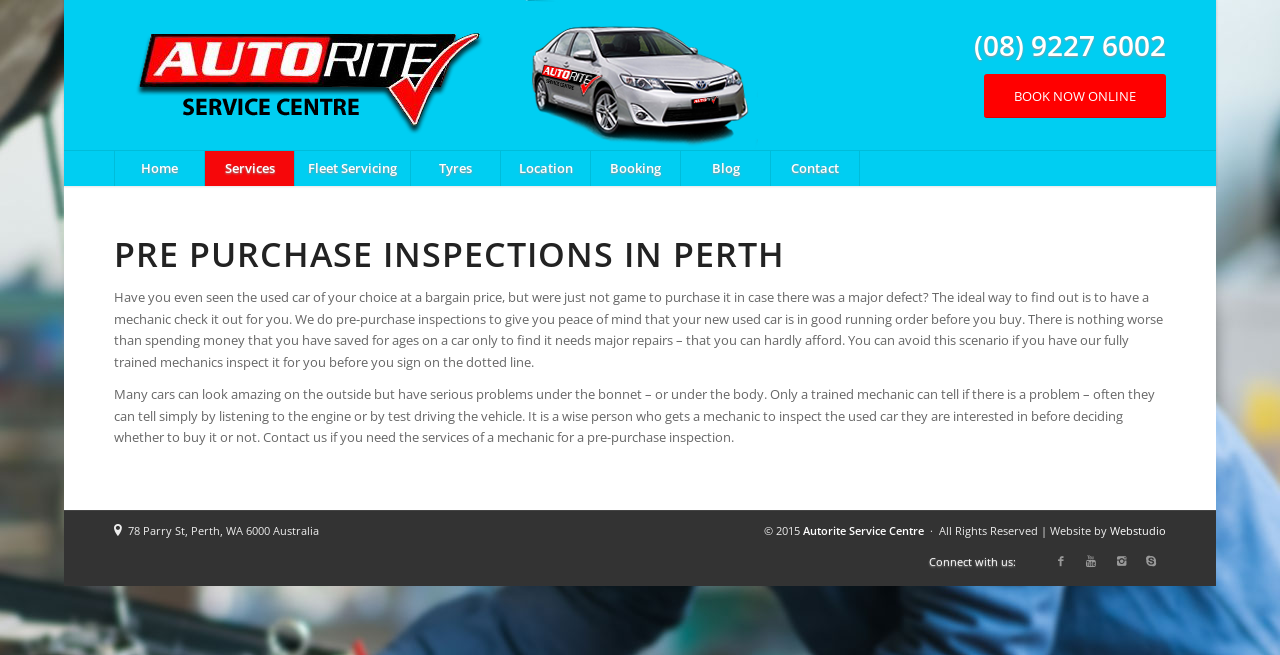Please specify the bounding box coordinates for the clickable region that will help you carry out the instruction: "Contact Autorite".

[0.602, 0.231, 0.672, 0.284]